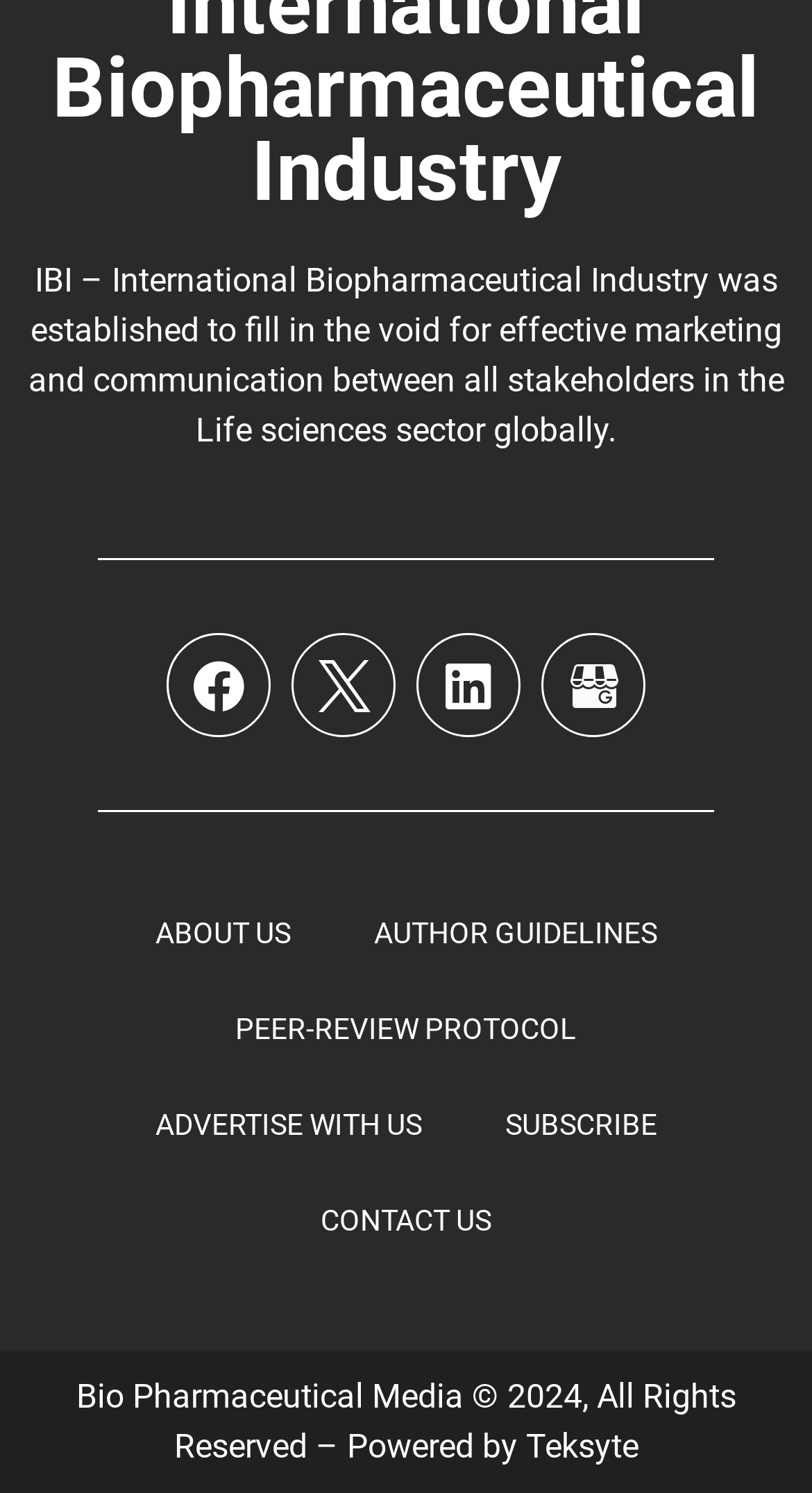Provide a brief response to the question below using one word or phrase:
How many social media links are present?

3